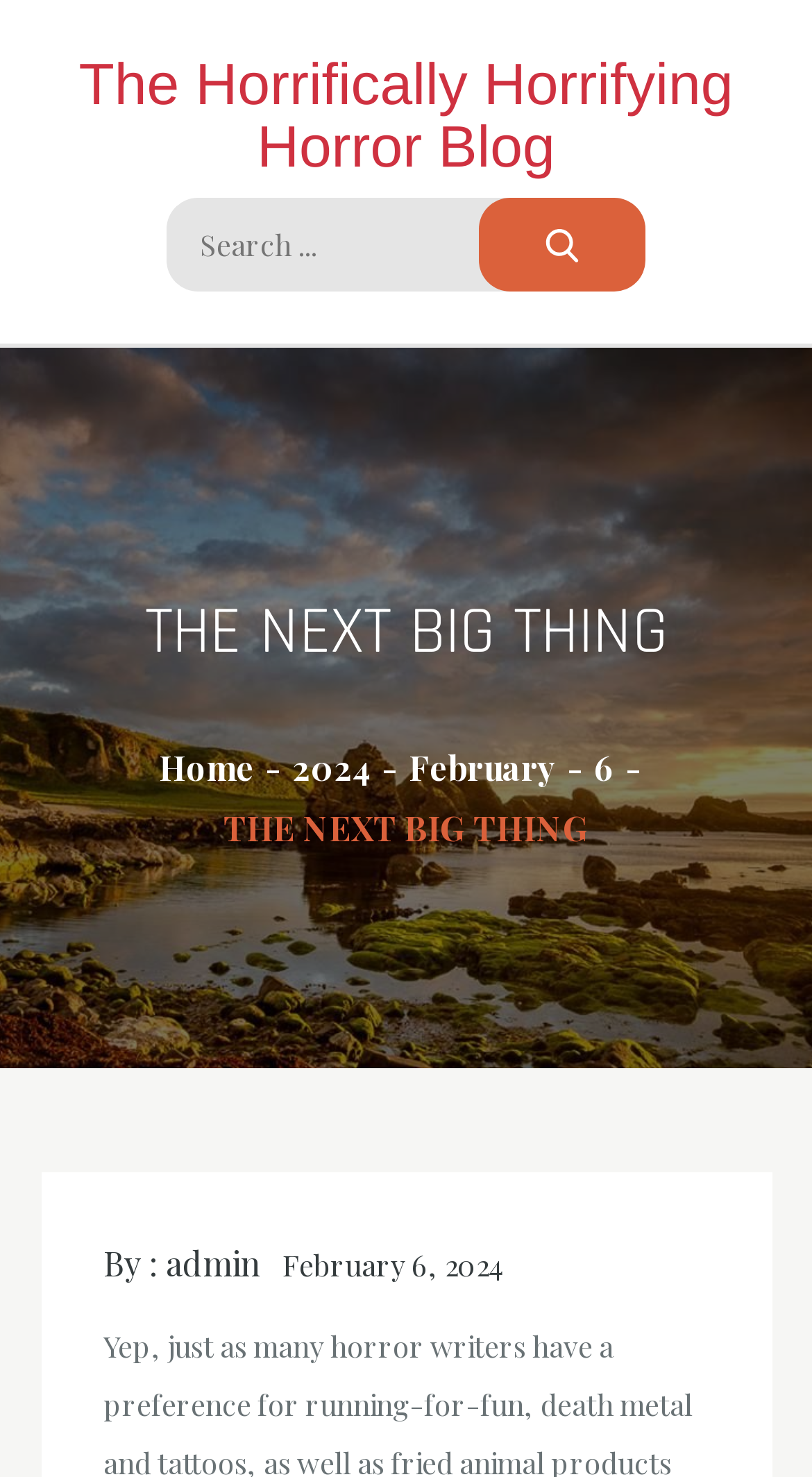Using floating point numbers between 0 and 1, provide the bounding box coordinates in the format (top-left x, top-left y, bottom-right x, bottom-right y). Locate the UI element described here: alt="Billing Freedom"

None